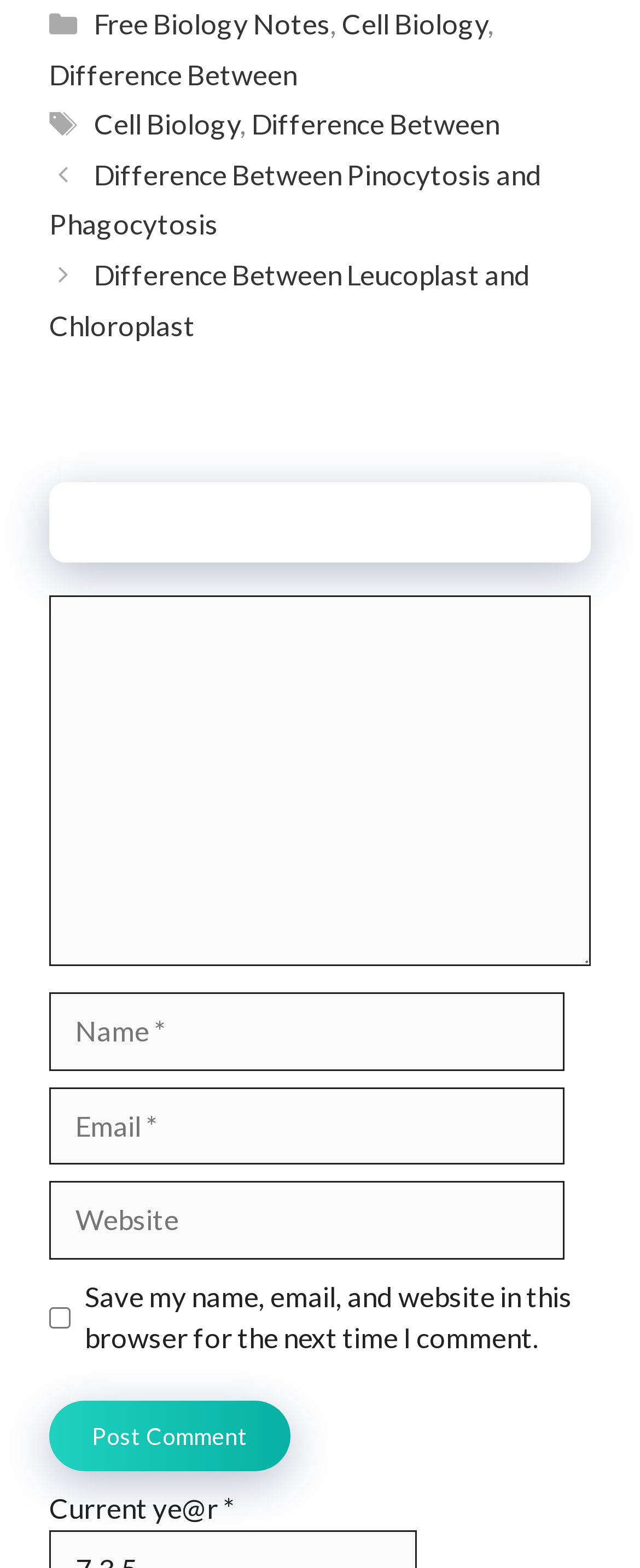Respond to the question below with a single word or phrase:
How many required textboxes are there?

3